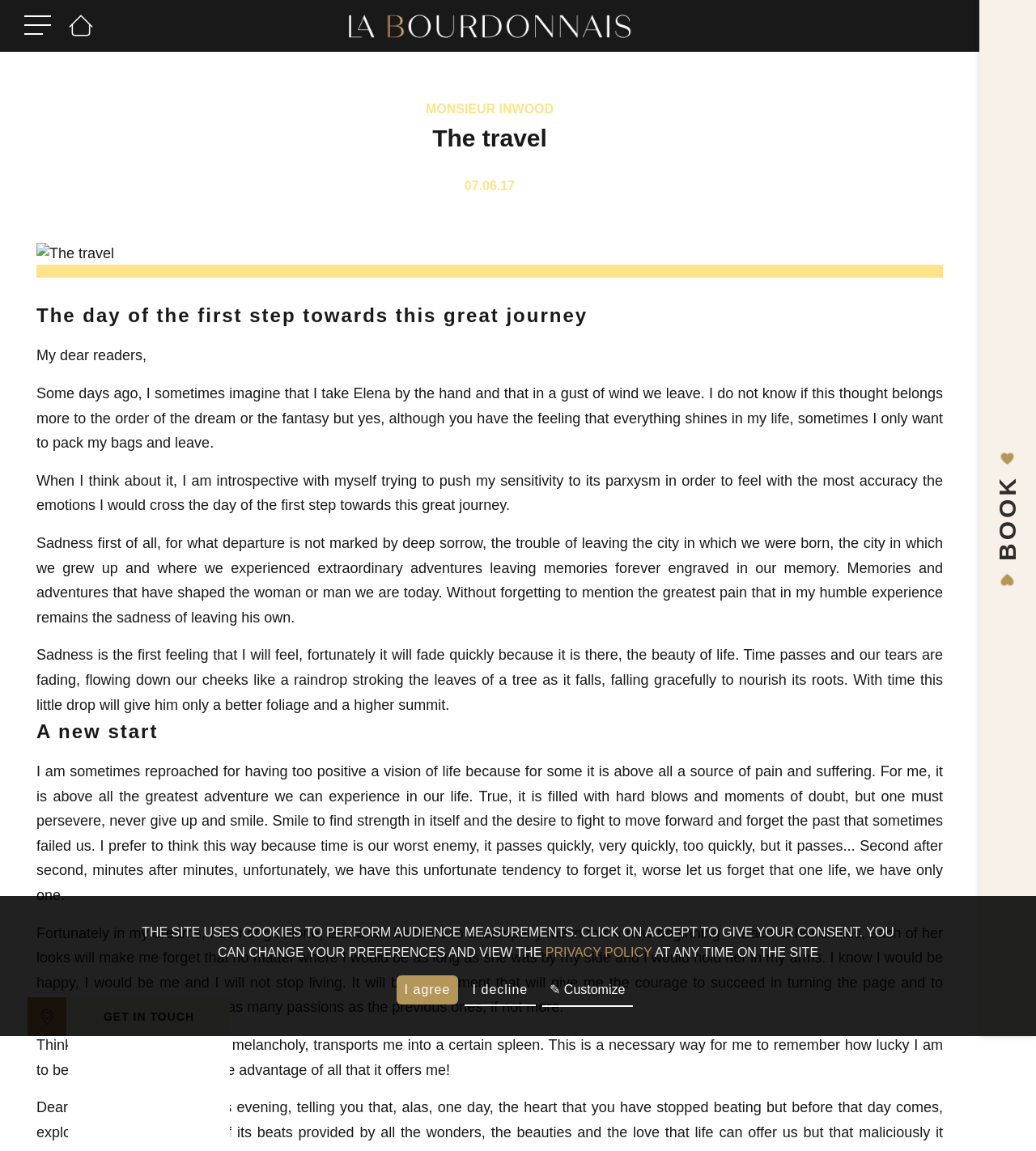Show me the bounding box coordinates of the clickable region to achieve the task as per the instruction: "Go to the home page".

None